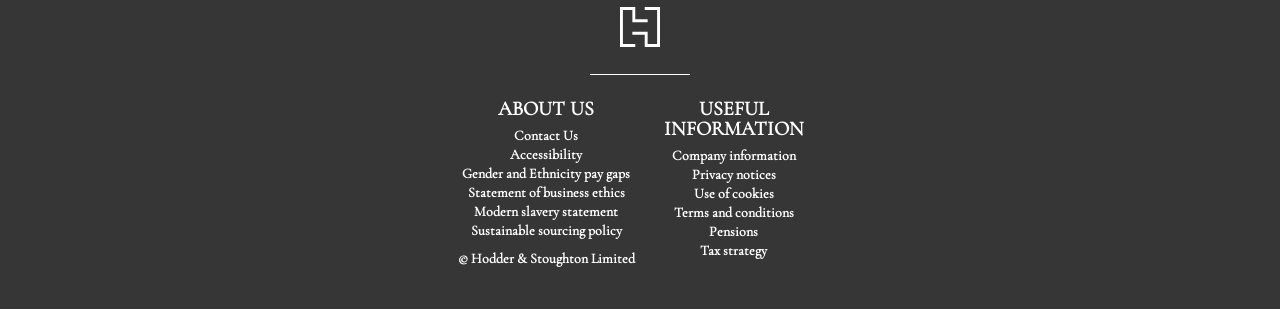Please identify the bounding box coordinates of the area I need to click to accomplish the following instruction: "Visit the website of Magnac Laval".

None